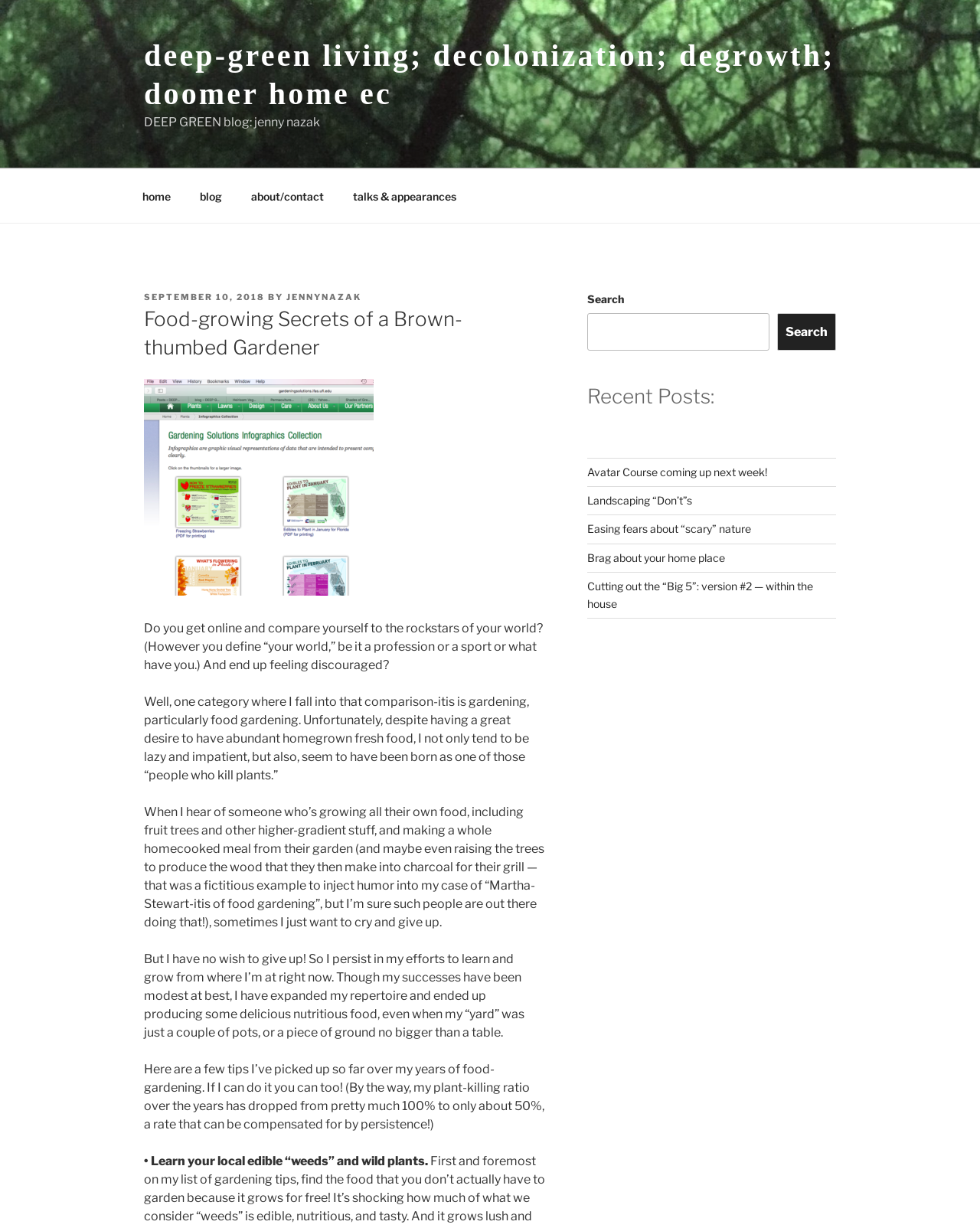Find the bounding box coordinates of the clickable region needed to perform the following instruction: "Switch language". The coordinates should be provided as four float numbers between 0 and 1, i.e., [left, top, right, bottom].

None